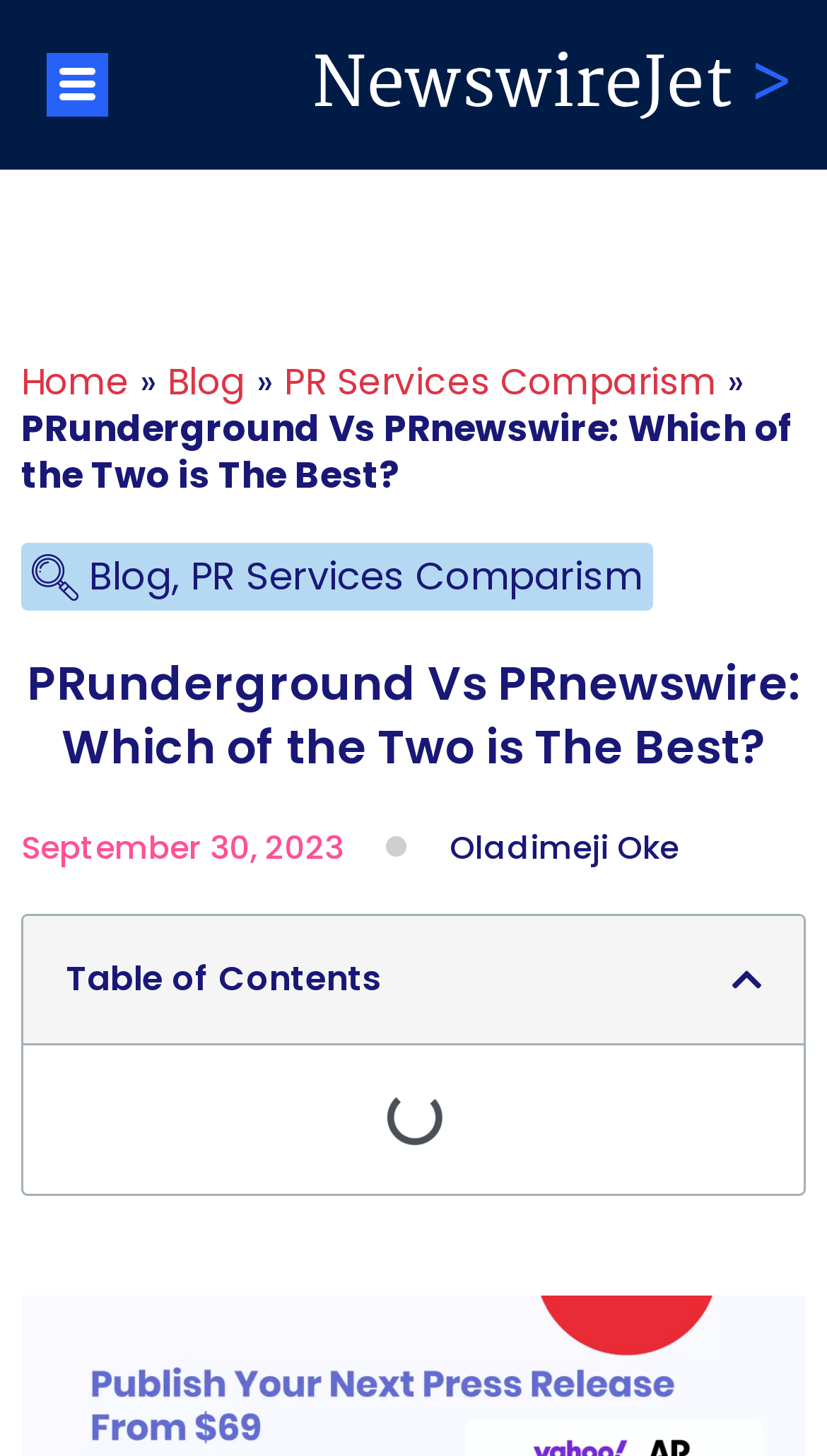Use a single word or phrase to answer this question: 
What is the date of the latest article?

September 30, 2023